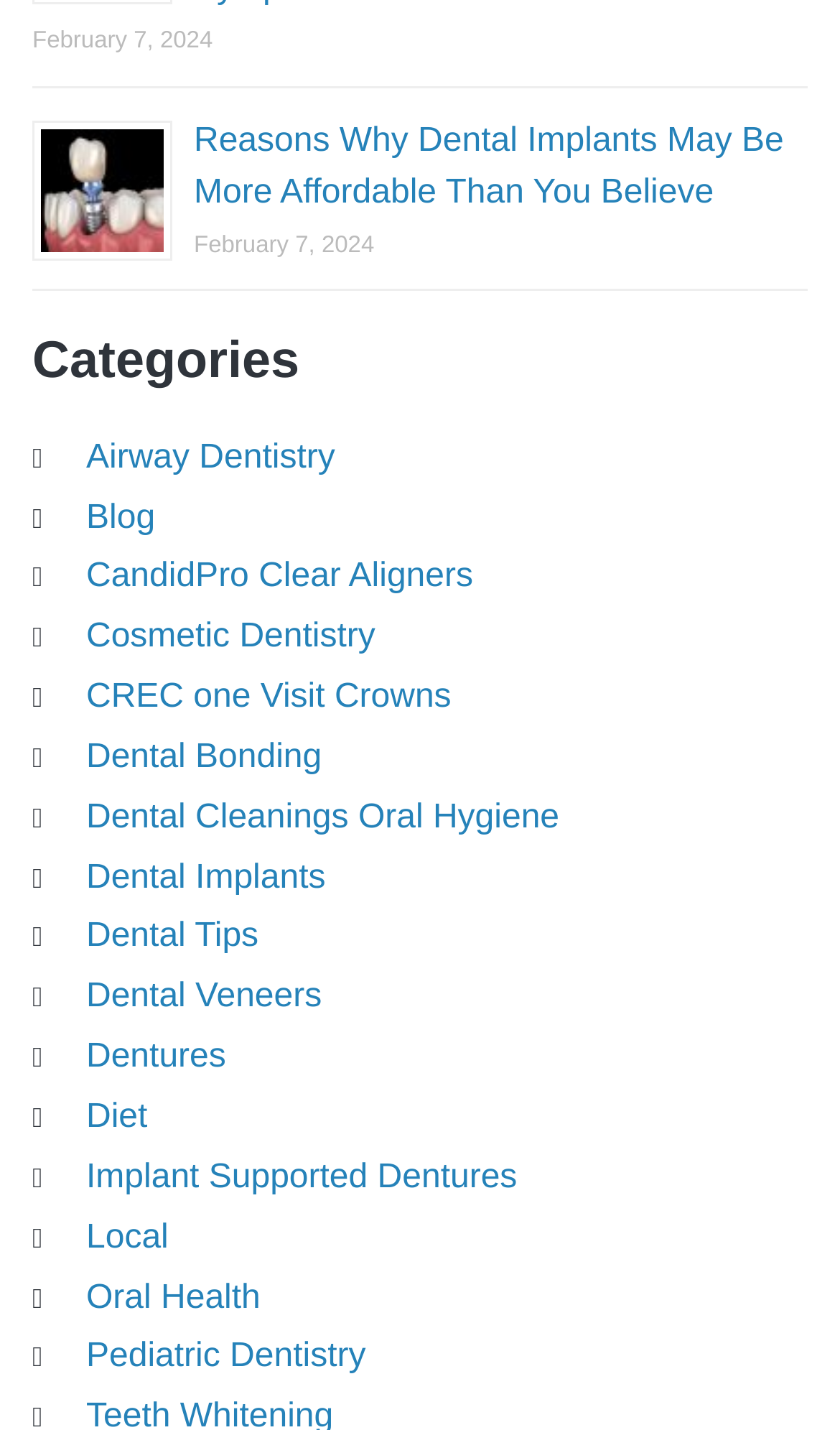Refer to the image and provide an in-depth answer to the question: 
What is the category of 'CandidPro Clear Aligners'?

The category of 'CandidPro Clear Aligners' can be inferred by its proximity to other links with categories such as 'Airway Dentistry', 'Blog', and 'Cosmetic Dentistry'. Although the exact category is not explicitly stated, it is likely to be 'Cosmetic Dentistry' based on the context.